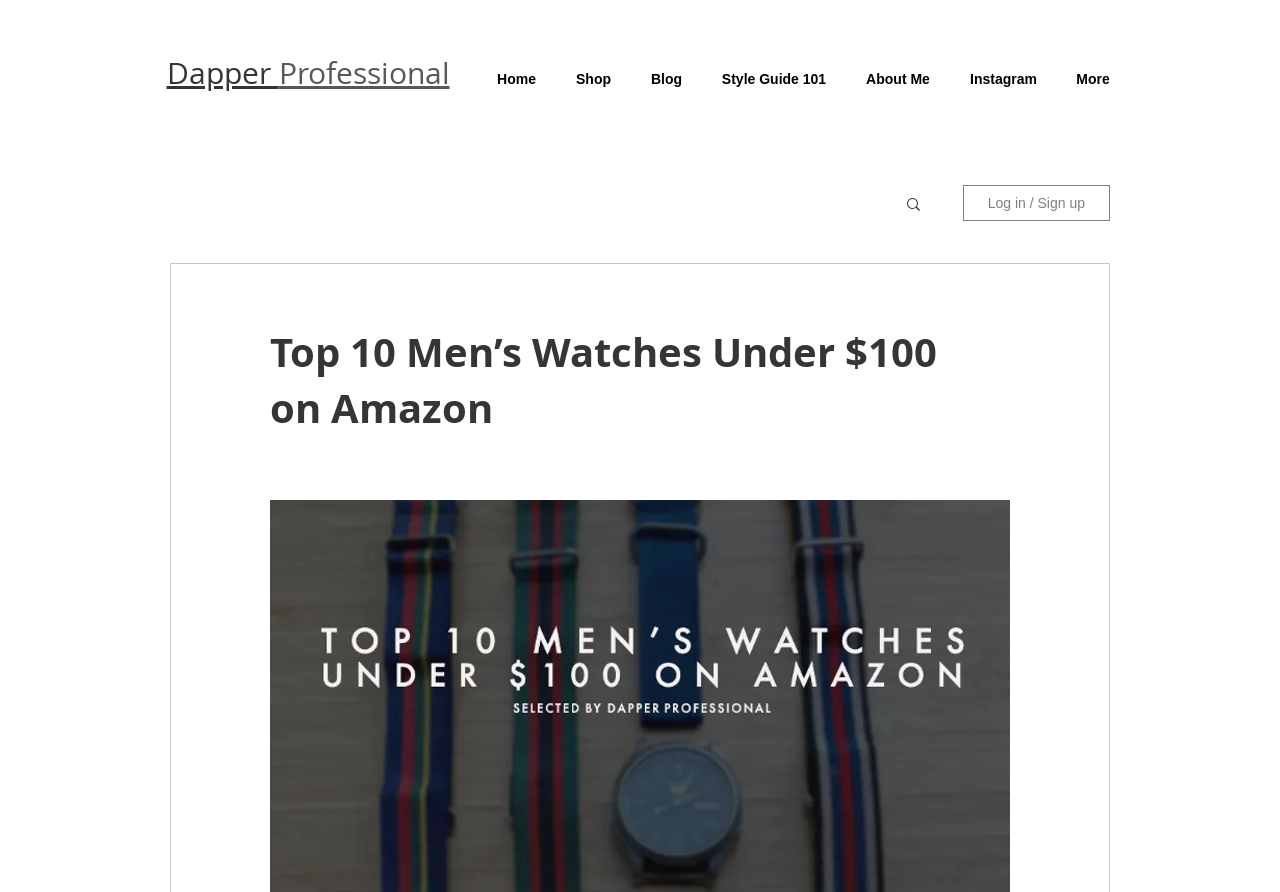Identify the bounding box of the HTML element described as: "Home".

[0.373, 0.073, 0.434, 0.104]